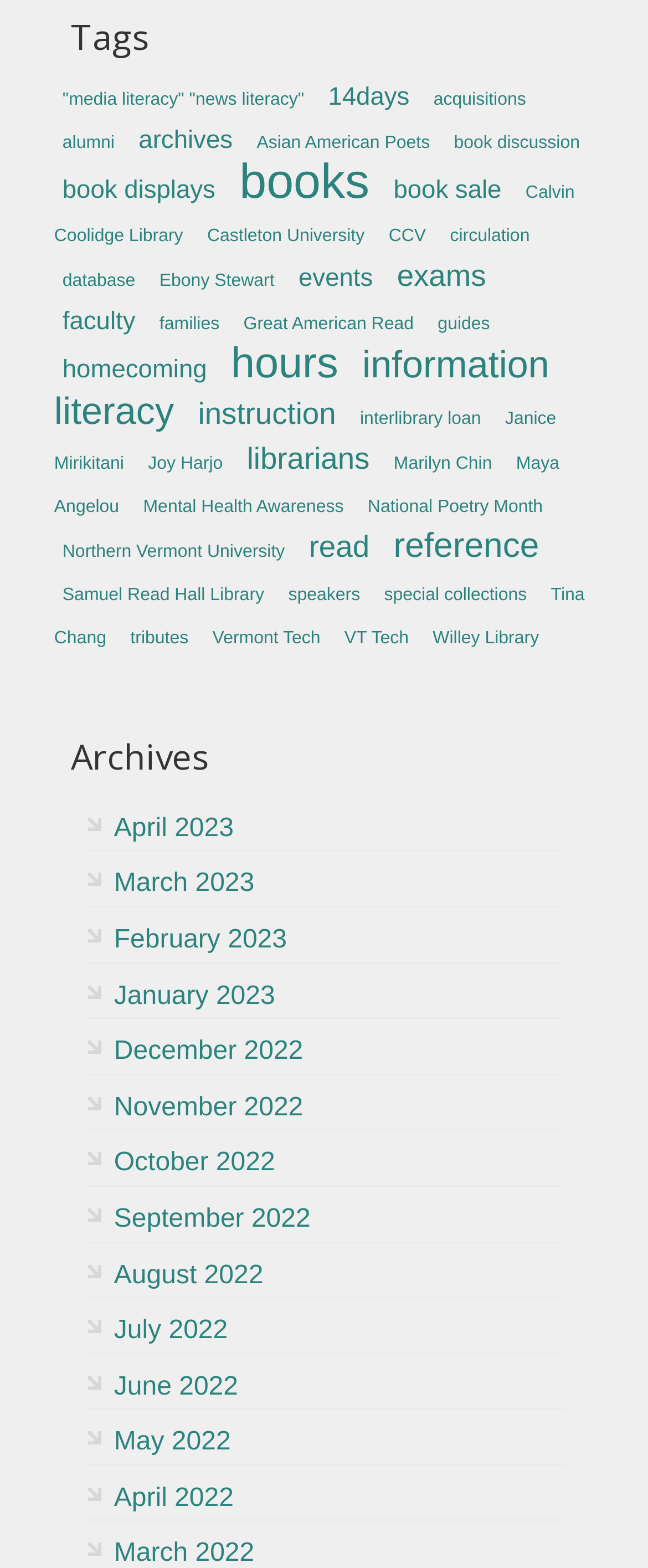Calculate the bounding box coordinates for the UI element based on the following description: "book discussion". Ensure the coordinates are four float numbers between 0 and 1, i.e., [left, top, right, bottom].

[0.7, 0.085, 0.895, 0.097]